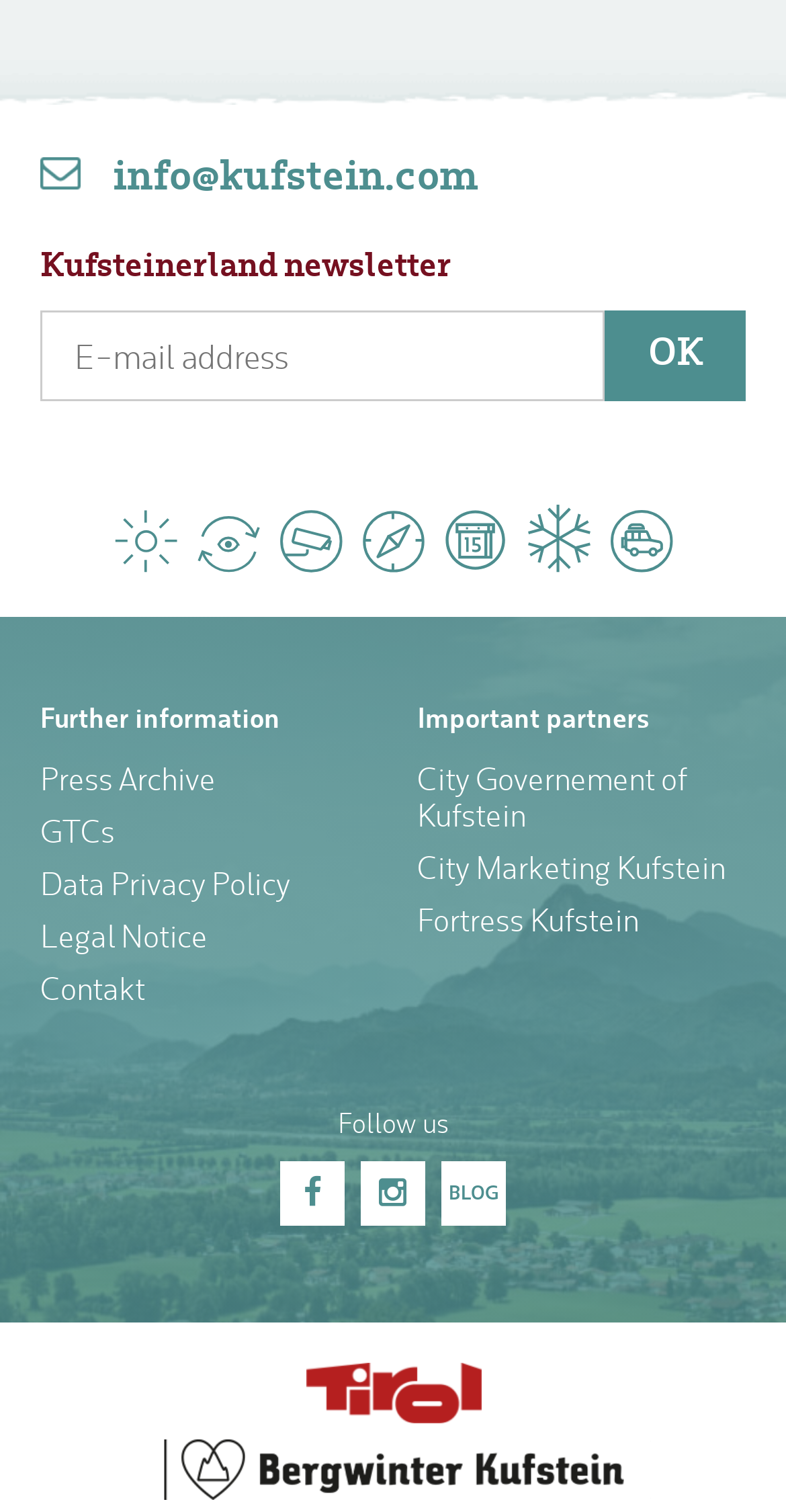Provide the bounding box coordinates of the UI element that matches the description: "Files (0)".

None